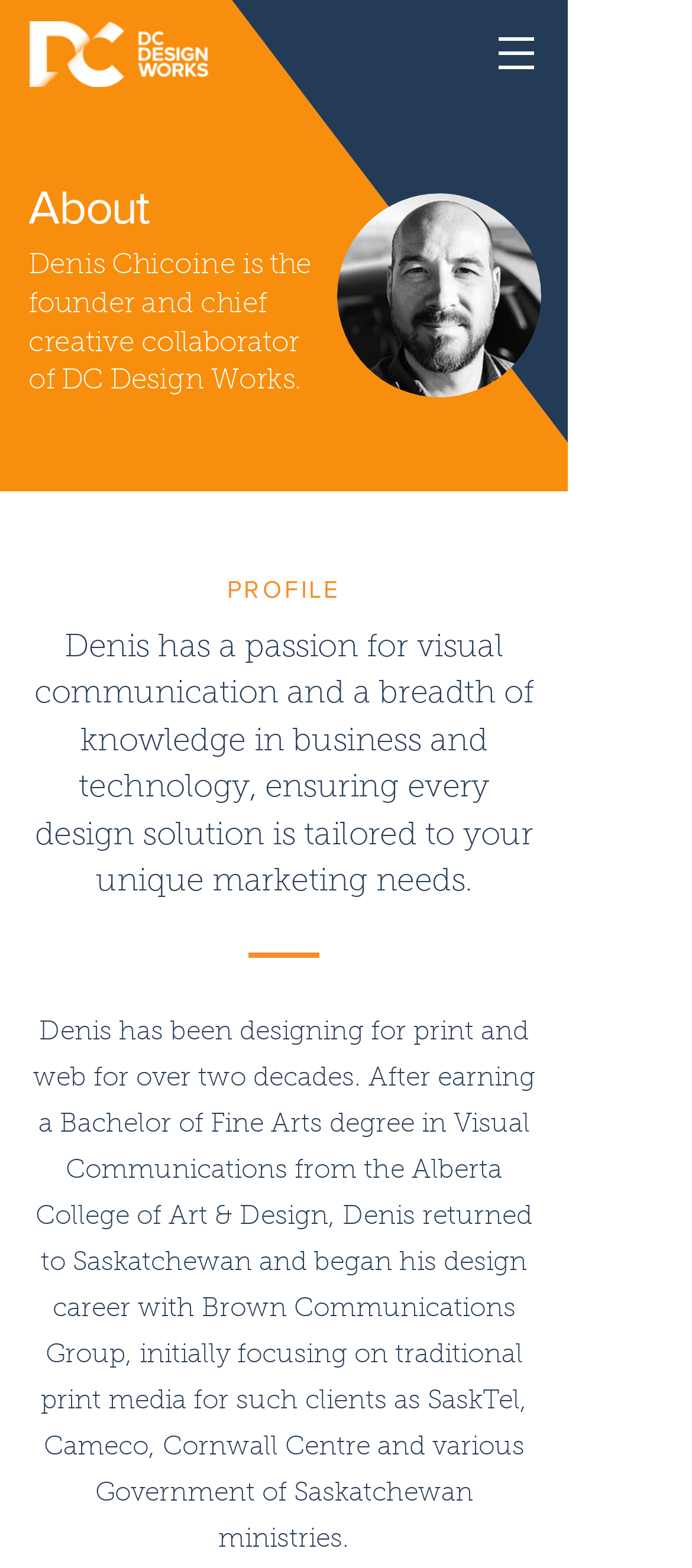Elaborate on the information and visuals displayed on the webpage.

The webpage is about Denis Chicoine, a freelance art director and web designer based in Regina, SK Canada. At the top left of the page, there is a link. To the right of the link, there is a navigation menu labeled "Site" with a button that has a popup menu, accompanied by a small image. 

Below the navigation menu, there is a heading that reads "About" followed by a subheading that introduces Denis Chicoine as the founder and chief creative collaborator of DC Design Works. To the right of this introduction, there is a profile picture of Denis Chicoine.

Further down, there is a heading labeled "PROFILE" followed by another heading that describes Denis' passion for visual communication and his ability to tailor design solutions to unique marketing needs. Below this, there is a block of text that provides more information about Denis' background, including his education and work experience in the design industry.